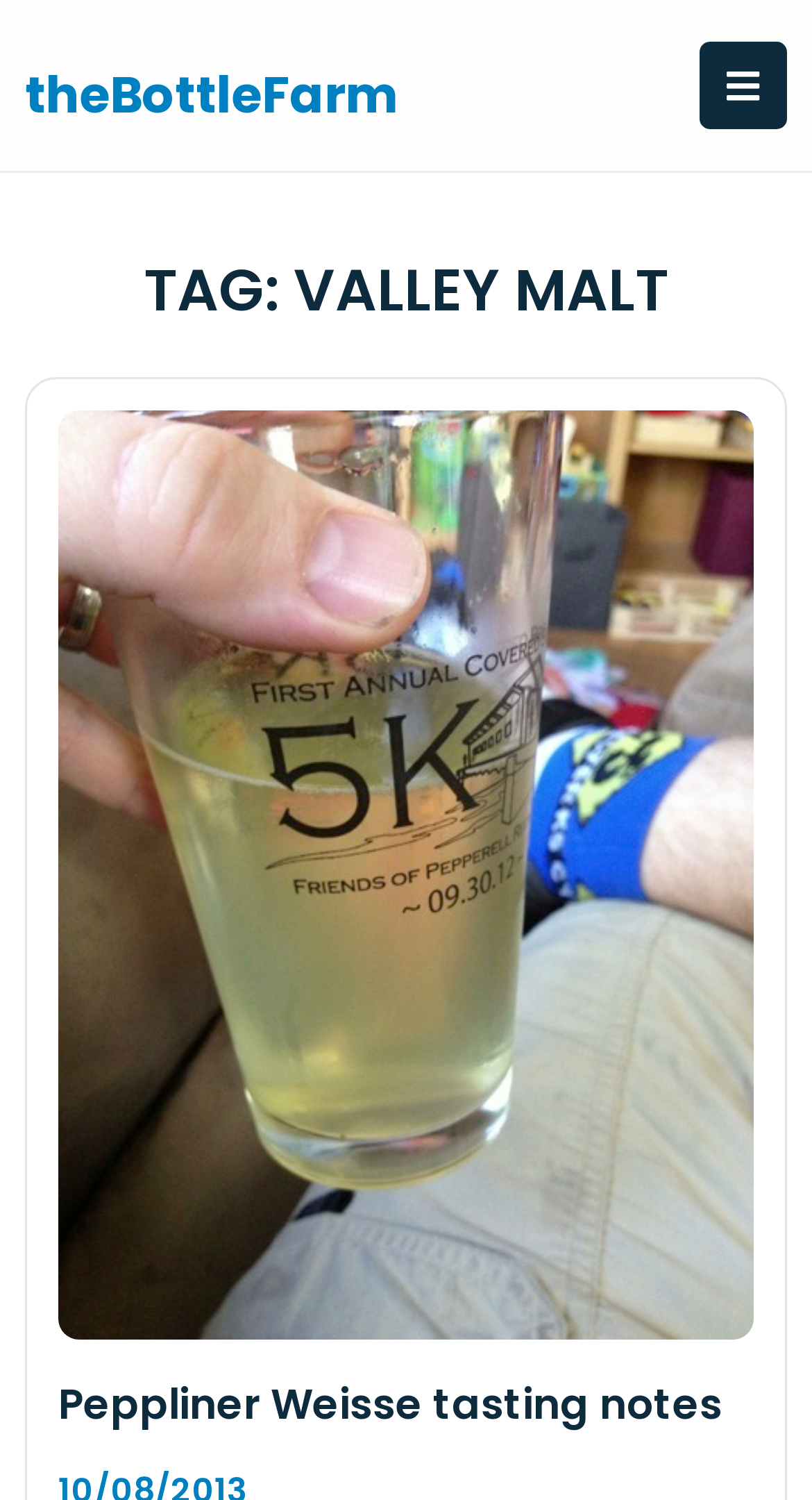Identify and extract the main heading from the webpage.

TAG: VALLEY MALT